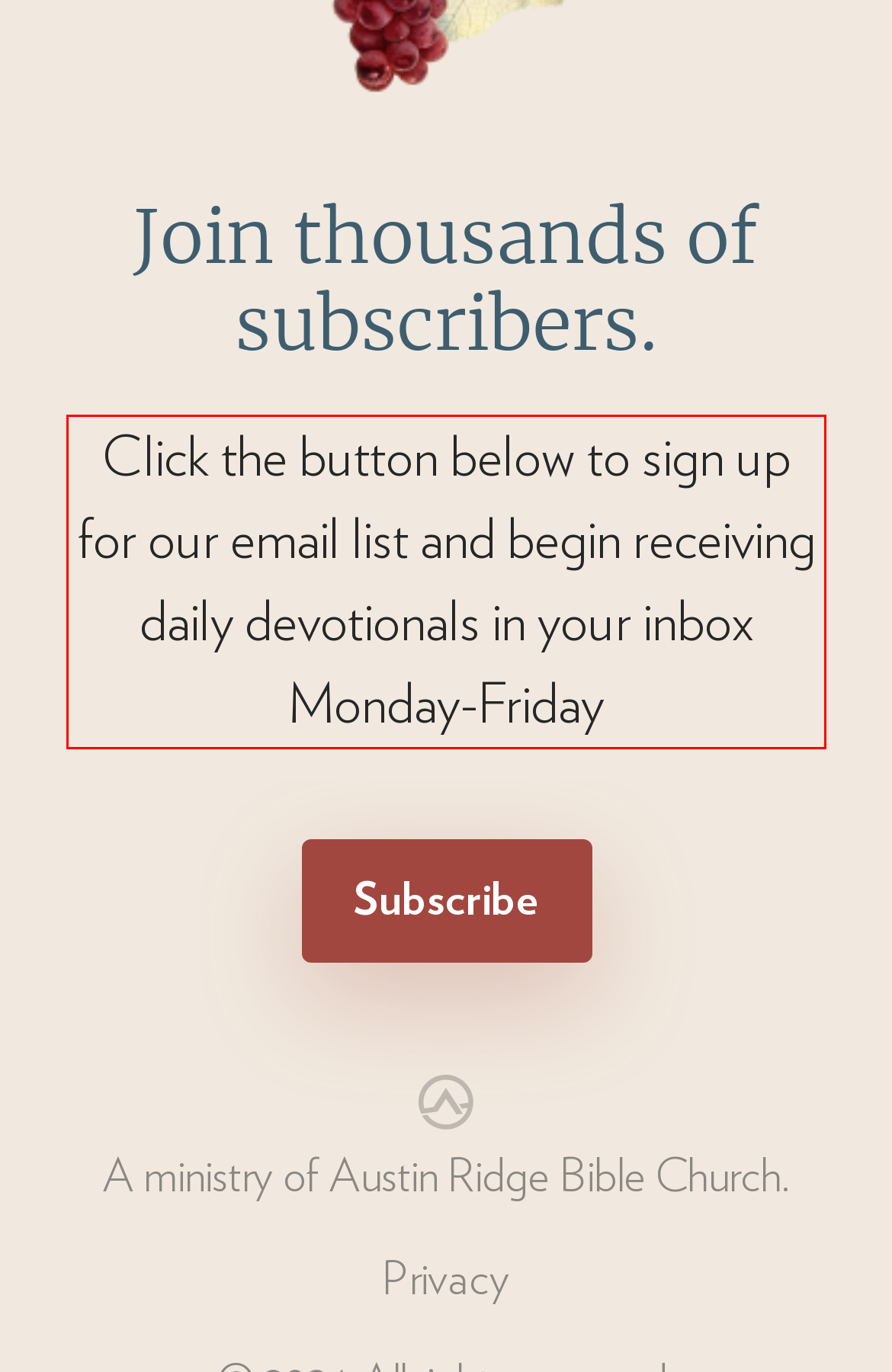You are provided with a screenshot of a webpage that includes a UI element enclosed in a red rectangle. Extract the text content inside this red rectangle.

Click the button below to sign up for our email list and begin receiving daily devotionals in your inbox Monday-Friday